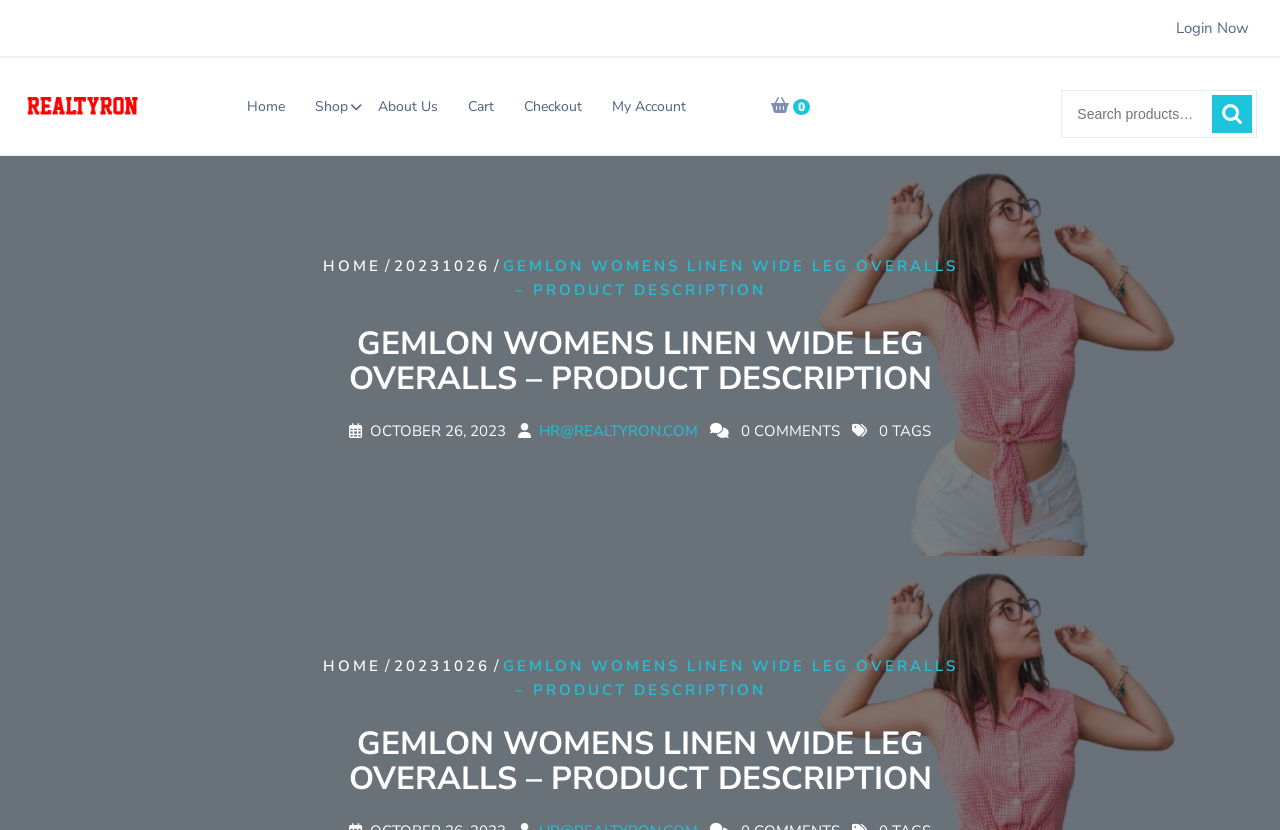What is the purpose of the search box?
Please respond to the question with a detailed and informative answer.

The search box is located at the top right corner of the page, and it has a placeholder text 'Search for:'. This suggests that the search box is intended for users to search for products on the website.